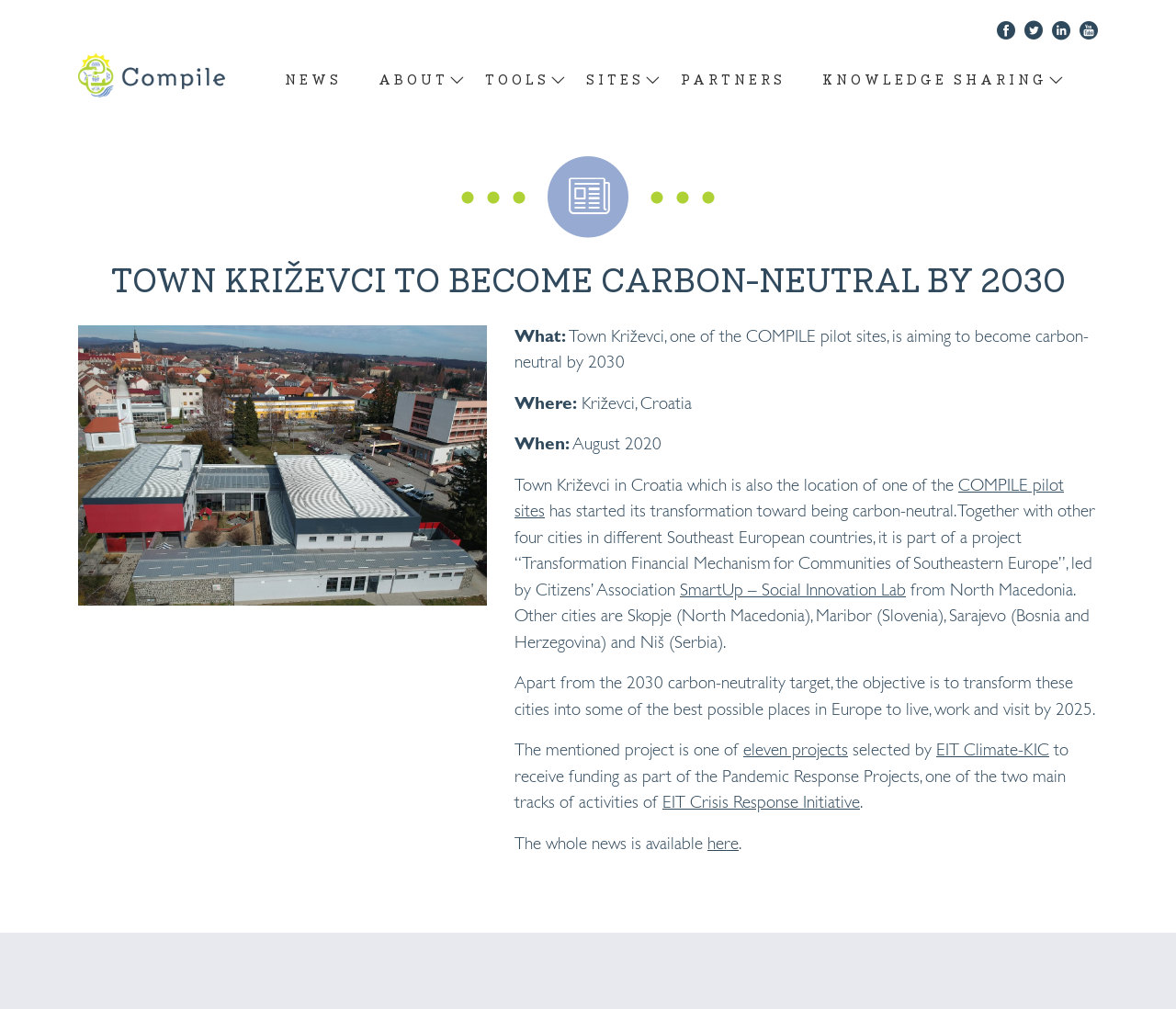Identify the bounding box coordinates of the region that needs to be clicked to carry out this instruction: "Go to NEWS". Provide these coordinates as four float numbers ranging from 0 to 1, i.e., [left, top, right, bottom].

[0.242, 0.053, 0.306, 0.104]